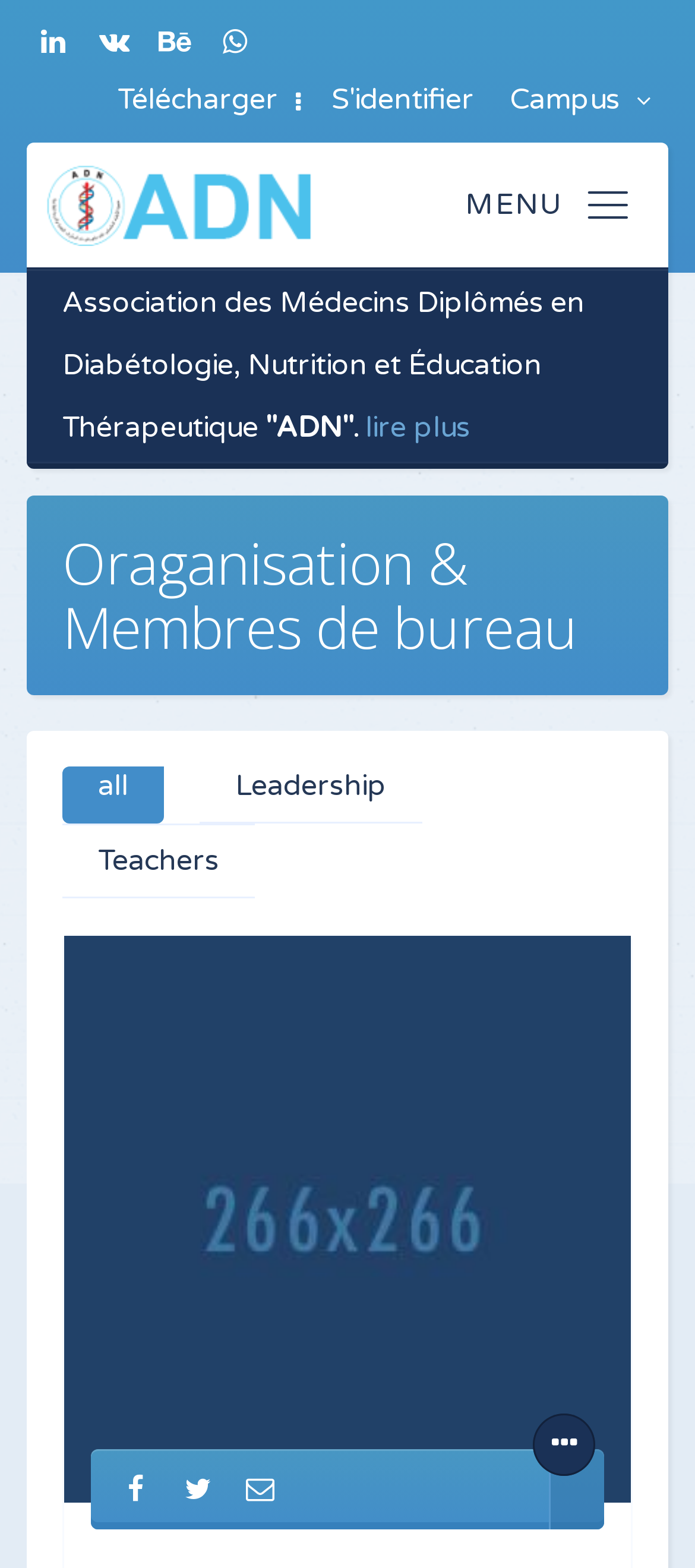Using the element description provided, determine the bounding box coordinates in the format (top-left x, top-left y, bottom-right x, bottom-right y). Ensure that all values are floating point numbers between 0 and 1. Element description: parent_node: Diane Moreno

[0.767, 0.901, 0.856, 0.941]